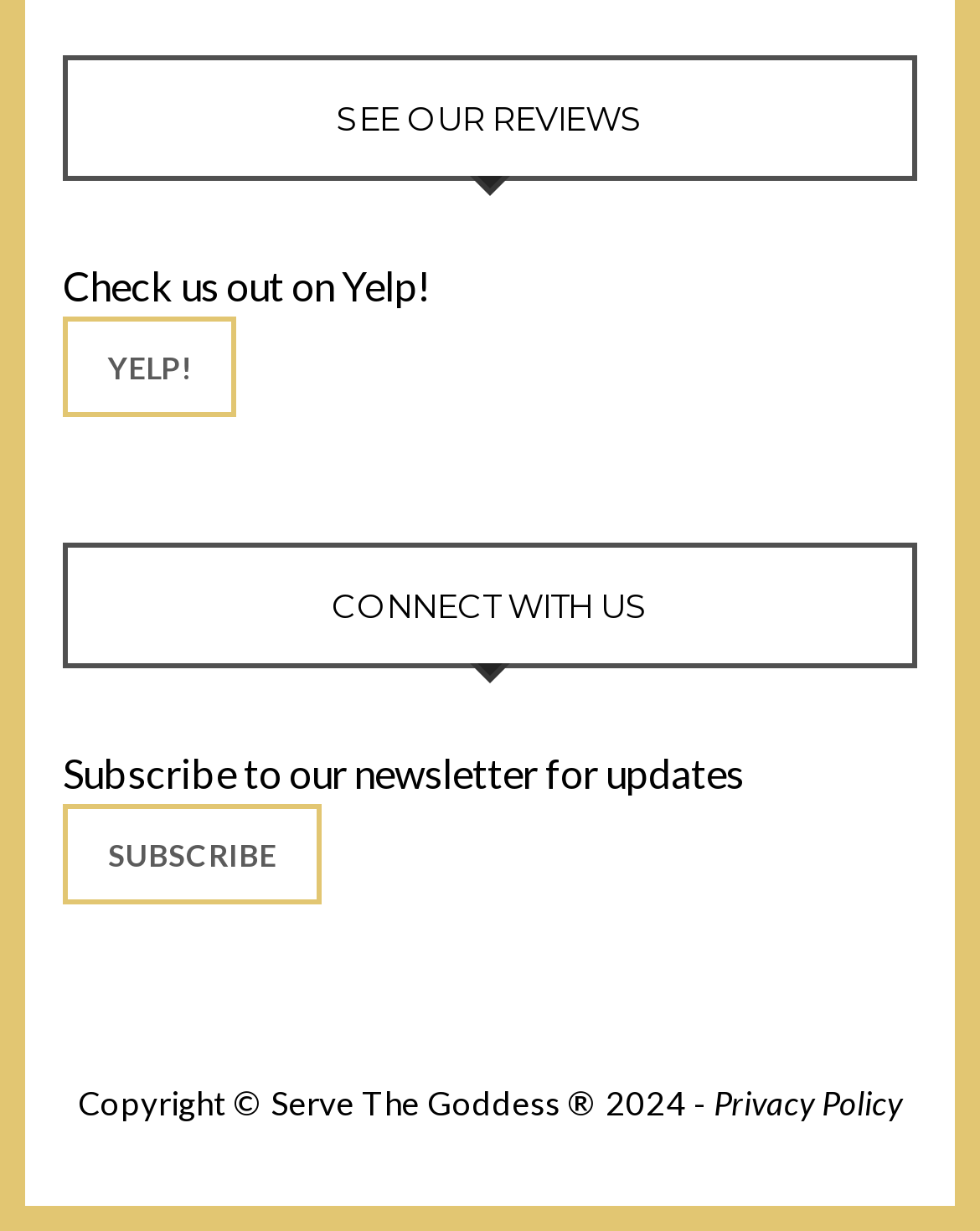Please respond to the question with a concise word or phrase:
What is the copyright year of the website?

2024